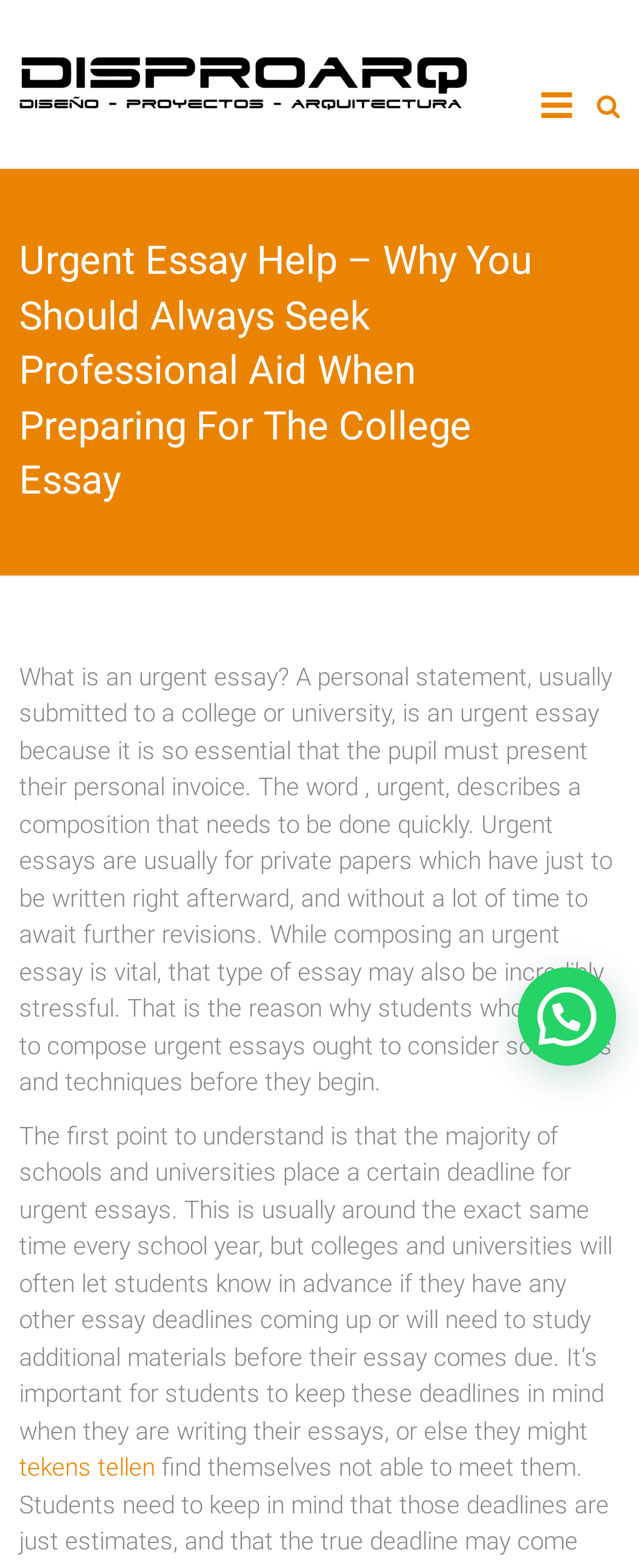What is the purpose of a college essay?
Using the information presented in the image, please offer a detailed response to the question.

According to the webpage, the purpose of a college essay is to present the pupil's personal invoice, which is an essential part of the college application process.